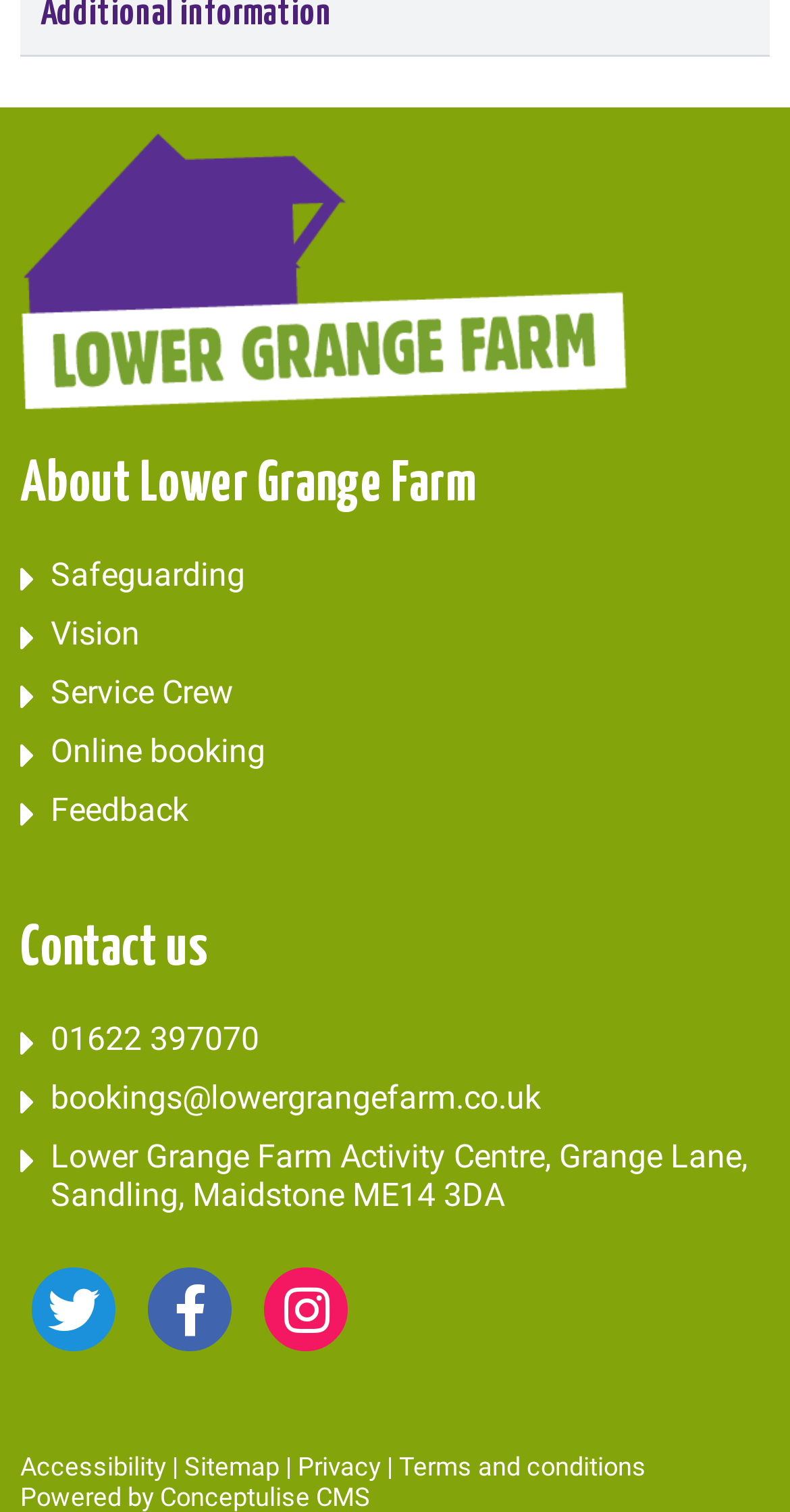What is the email address for bookings?
Look at the image and answer with only one word or phrase.

bookings@lowergrangefarm.co.uk